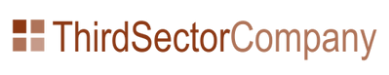Please give a concise answer to this question using a single word or phrase: 
What is the primary focus of Third Sector Company?

Social justice